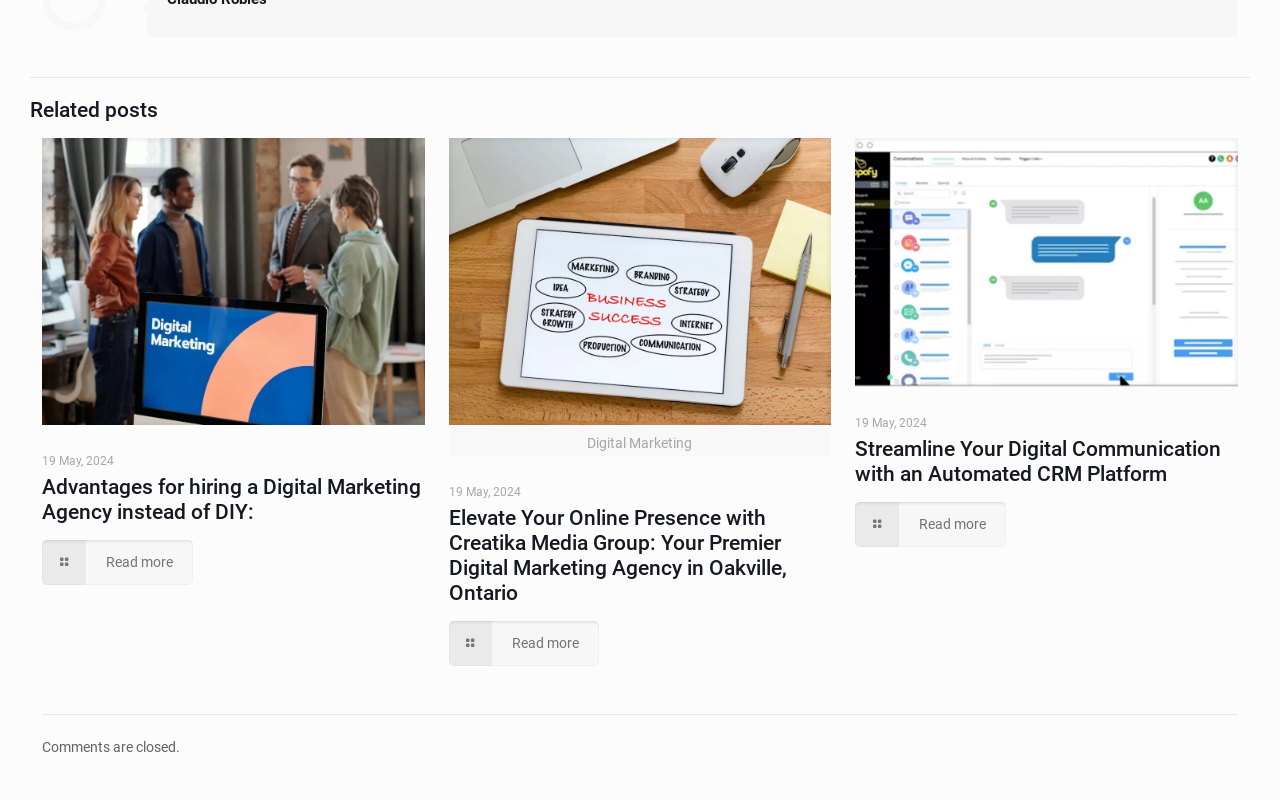Please identify the bounding box coordinates of the area I need to click to accomplish the following instruction: "Search for something".

None